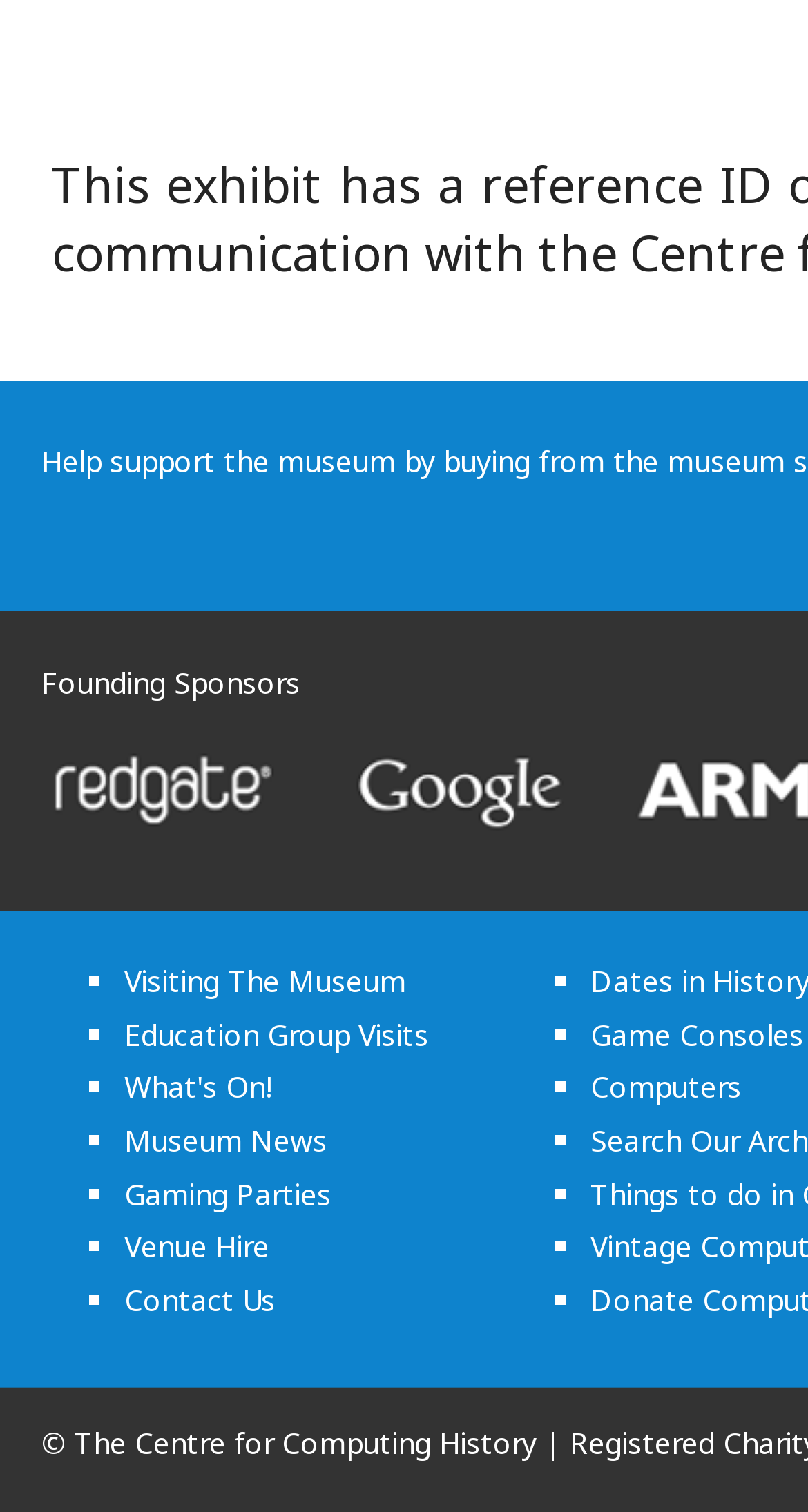Please identify the bounding box coordinates of the element I should click to complete this instruction: 'Click on 'Visiting The Museum''. The coordinates should be given as four float numbers between 0 and 1, like this: [left, top, right, bottom].

[0.154, 0.636, 0.503, 0.662]